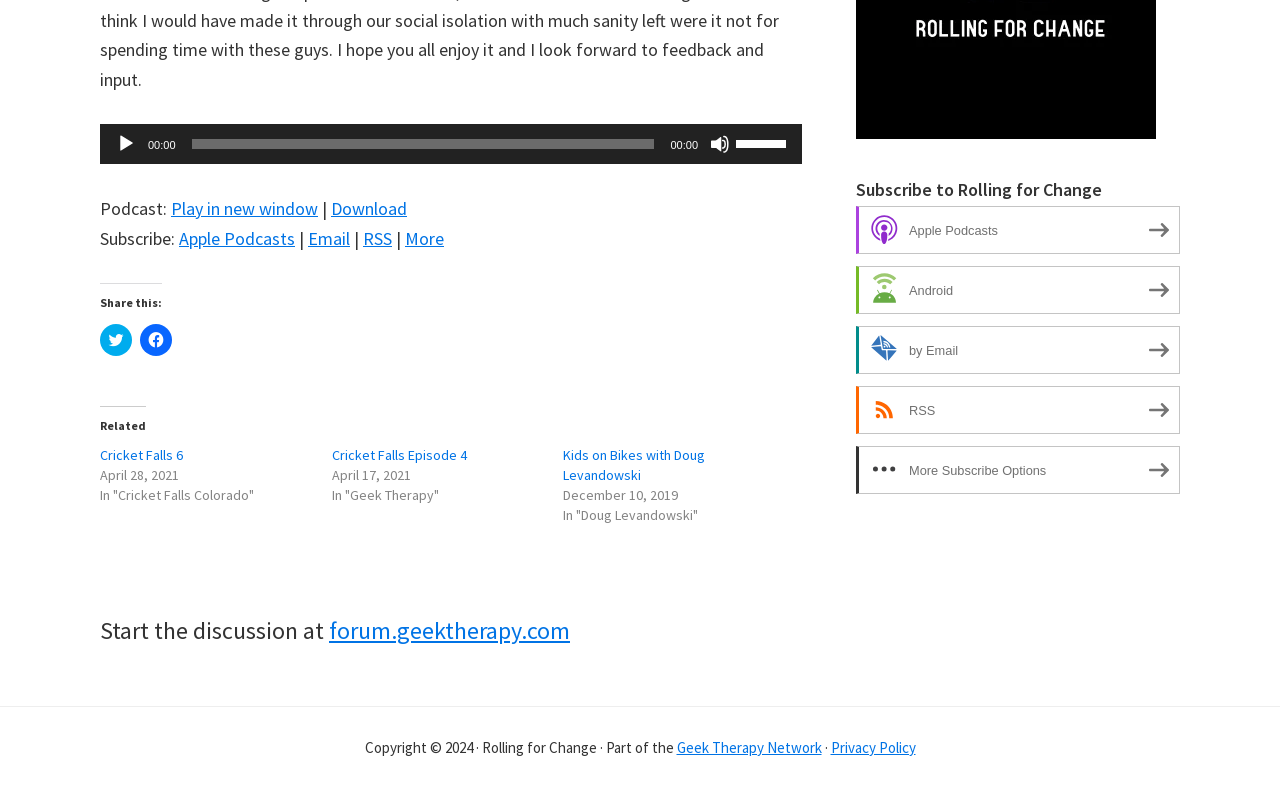Based on the element description: "Play in new window", identify the bounding box coordinates for this UI element. The coordinates must be four float numbers between 0 and 1, listed as [left, top, right, bottom].

[0.134, 0.249, 0.248, 0.279]